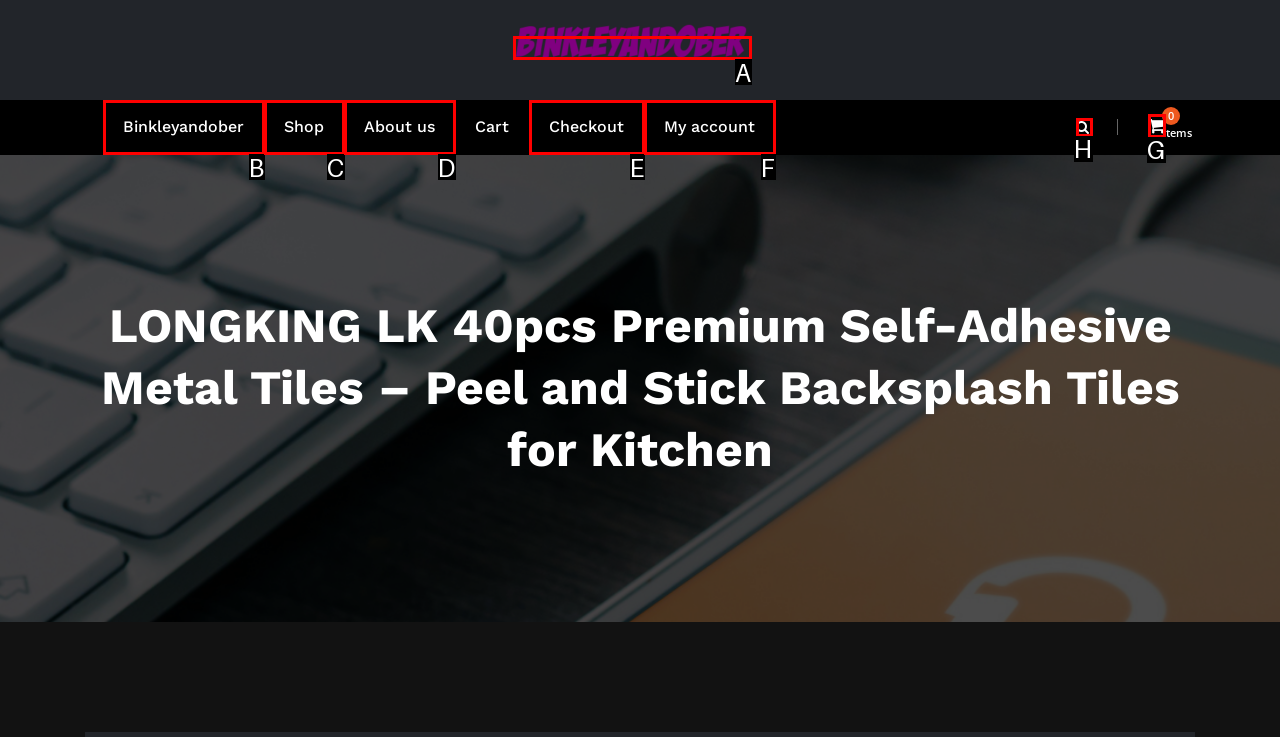Determine which element should be clicked for this task: go to binkleyandober
Answer with the letter of the selected option.

A